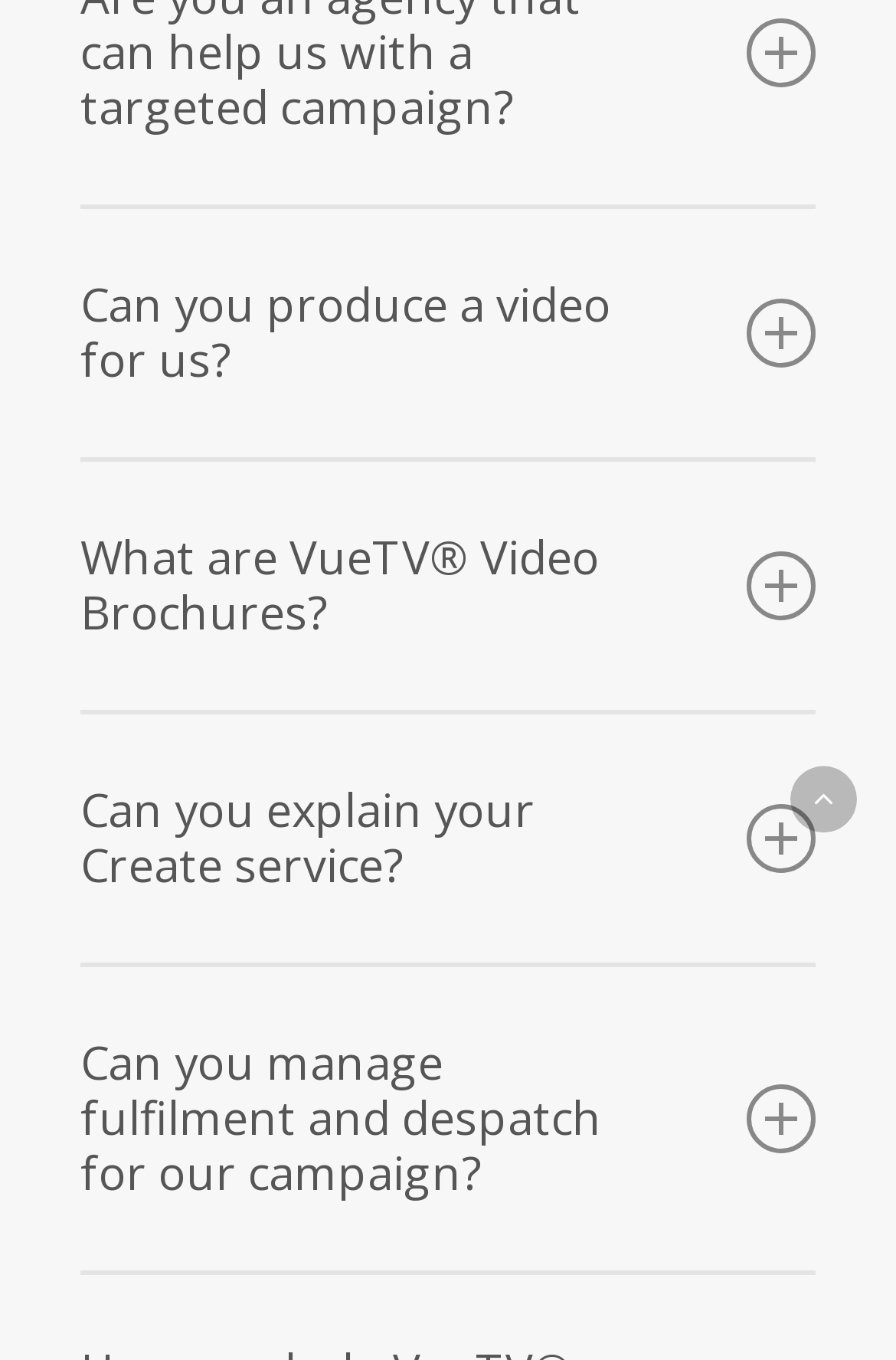Identify the bounding box of the HTML element described as: "parent_node: Menu".

[0.882, 0.563, 0.956, 0.612]